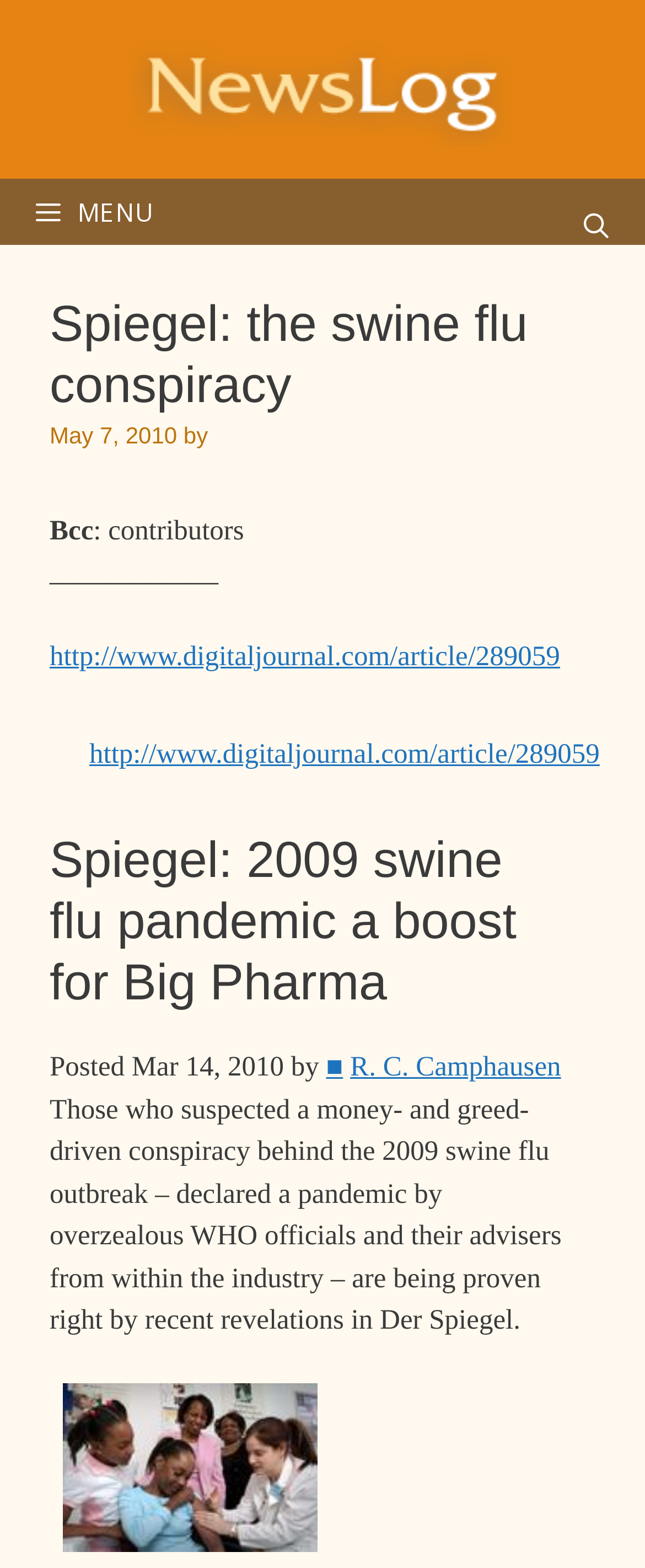Answer with a single word or phrase: 
What is the title of the second article?

Spiegel: 2009 swine flu pandemic a boost for Big Pharma